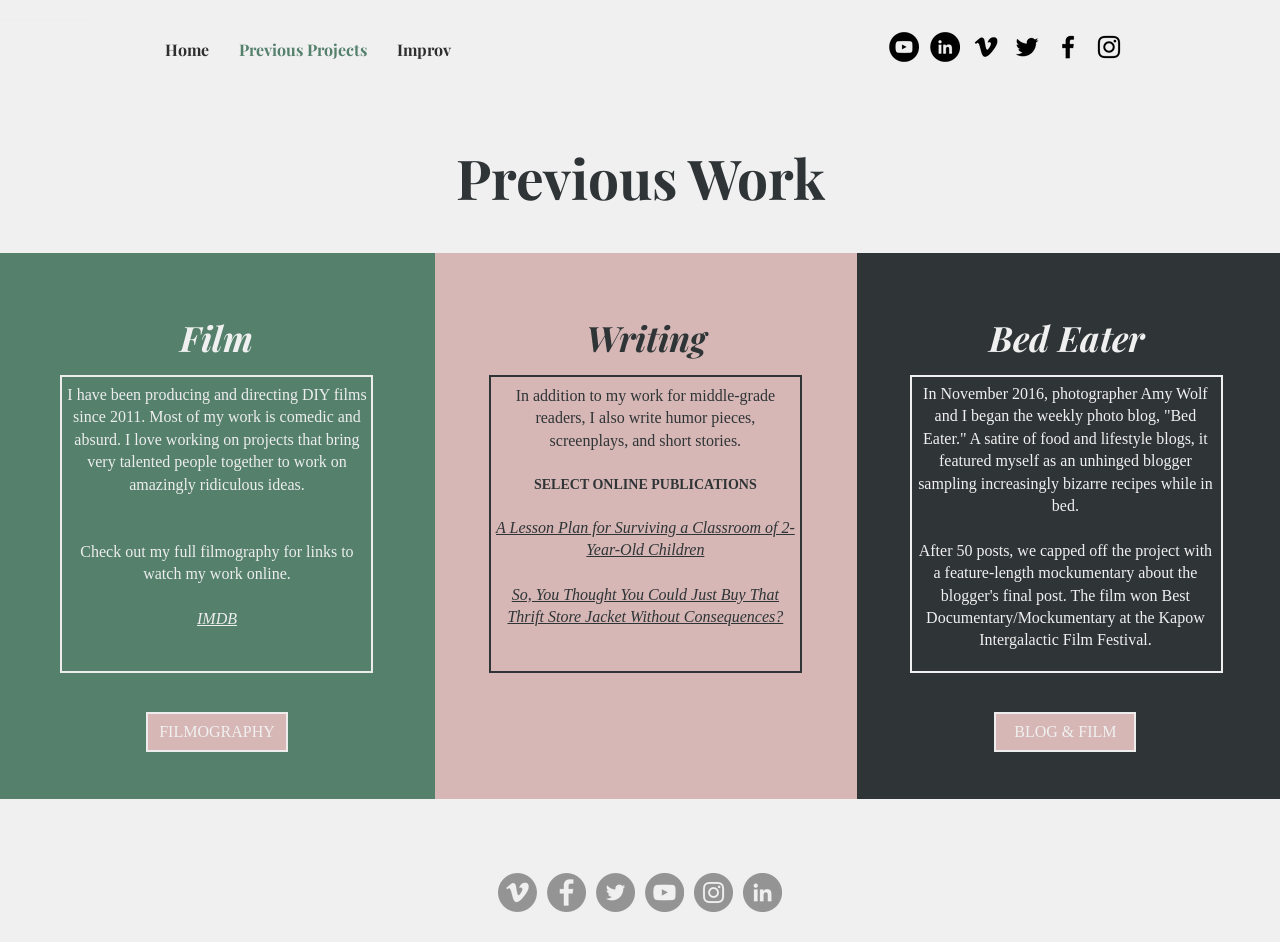Determine the bounding box coordinates of the UI element that matches the following description: "Previous Projects". The coordinates should be four float numbers between 0 and 1 in the format [left, top, right, bottom].

[0.175, 0.039, 0.298, 0.066]